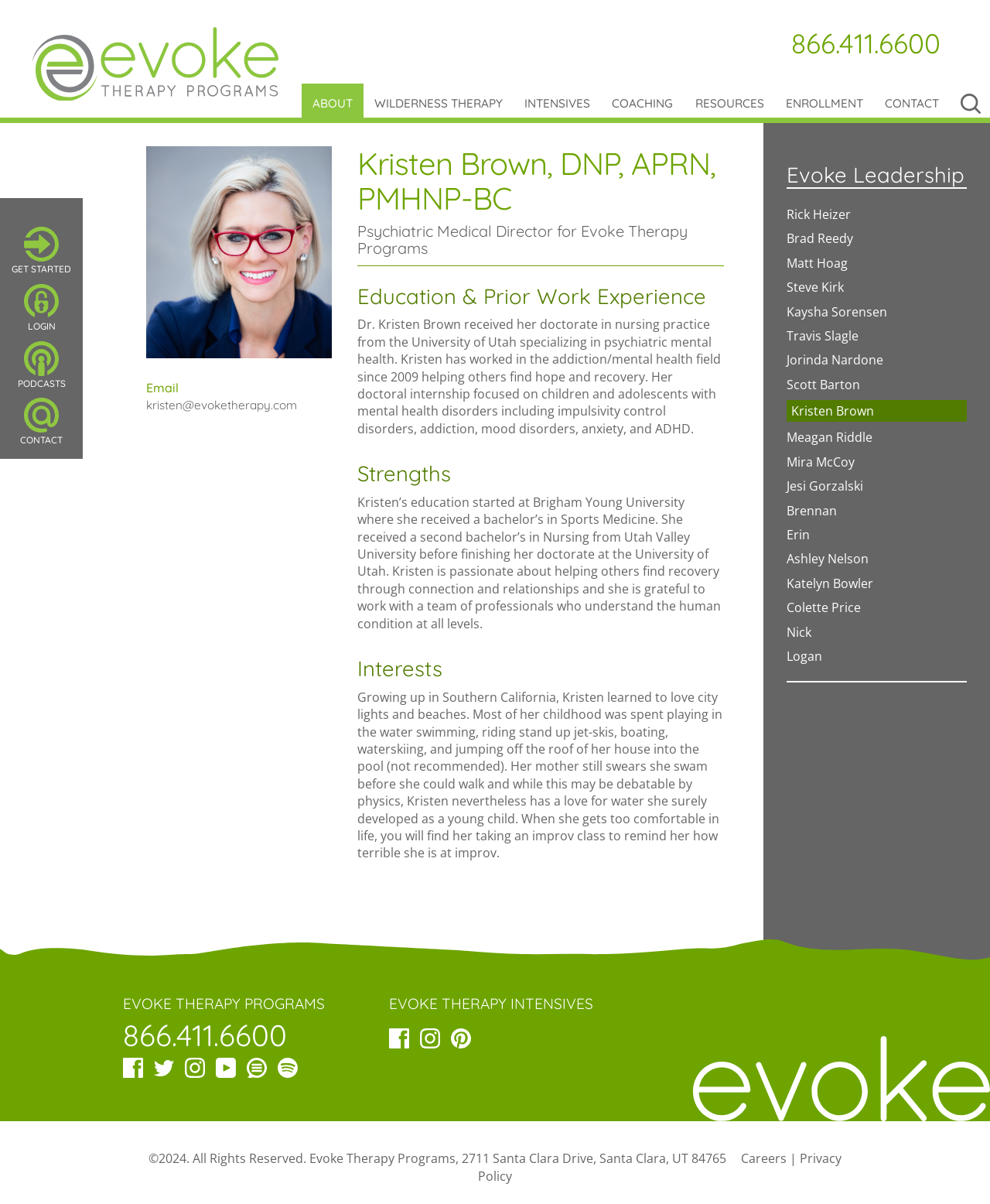Find the bounding box coordinates for the HTML element described in this sentence: "Evoke Therapy Intensives Facebook". Provide the coordinates as four float numbers between 0 and 1, in the format [left, top, right, bottom].

[0.393, 0.855, 0.414, 0.867]